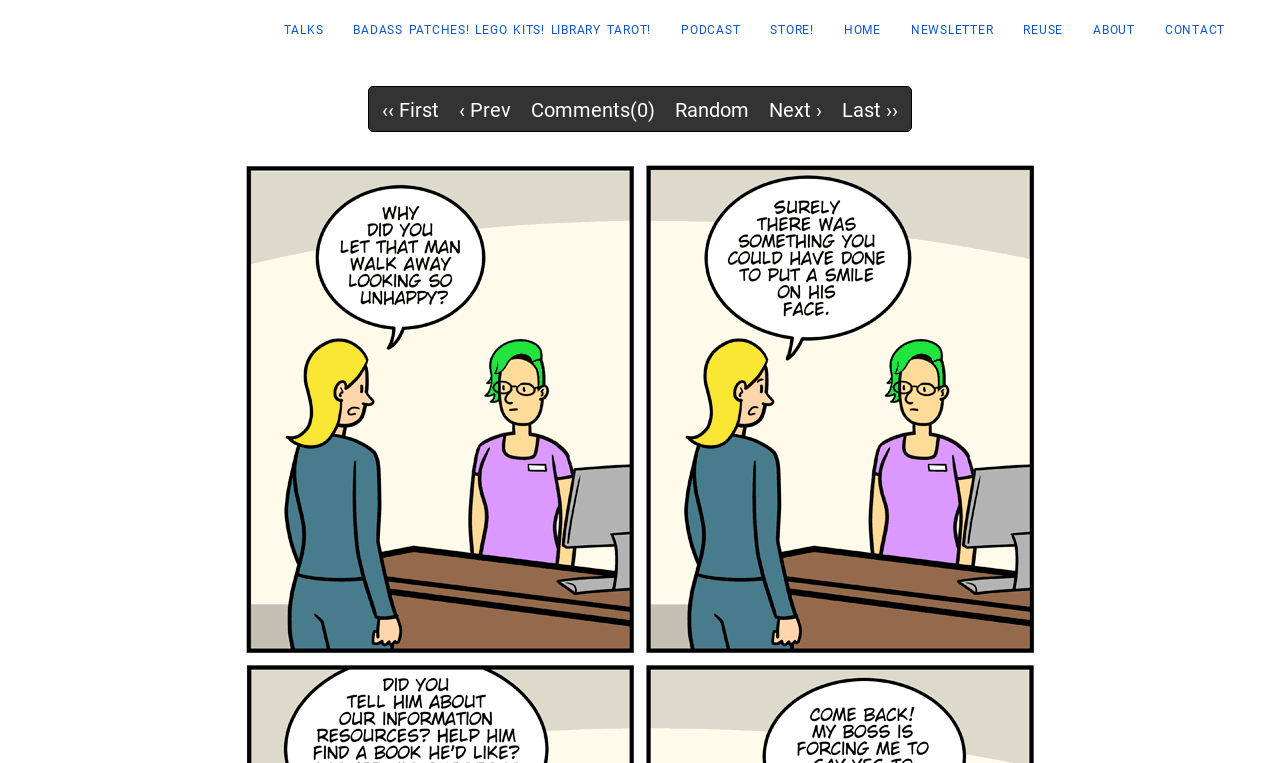Use a single word or phrase to answer the question: How many links are there in the top navigation bar?

8